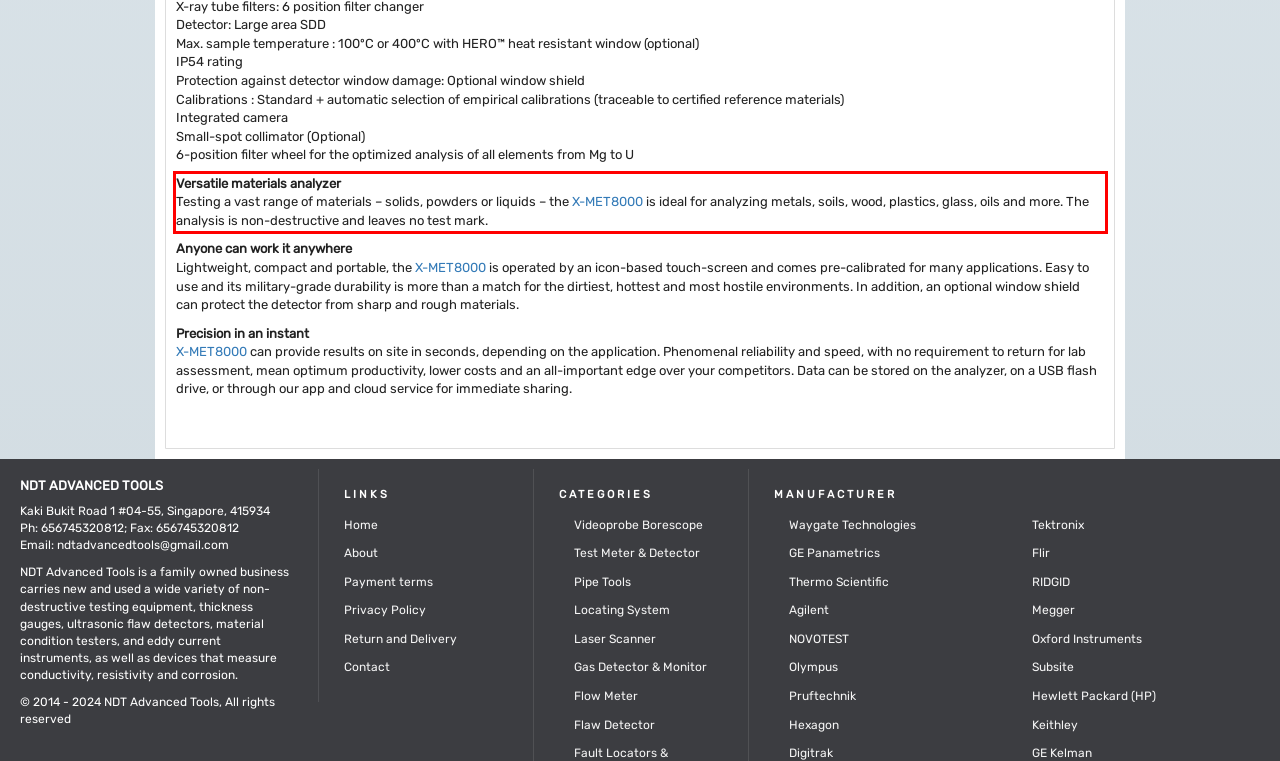Given a screenshot of a webpage with a red bounding box, extract the text content from the UI element inside the red bounding box.

Versatile materials analyzer Testing a vast range of materials – solids, powders or liquids – the X-MET8000 is ideal for analyzing metals, soils, wood, plastics, glass, oils and more. The analysis is non-destructive and leaves no test mark.